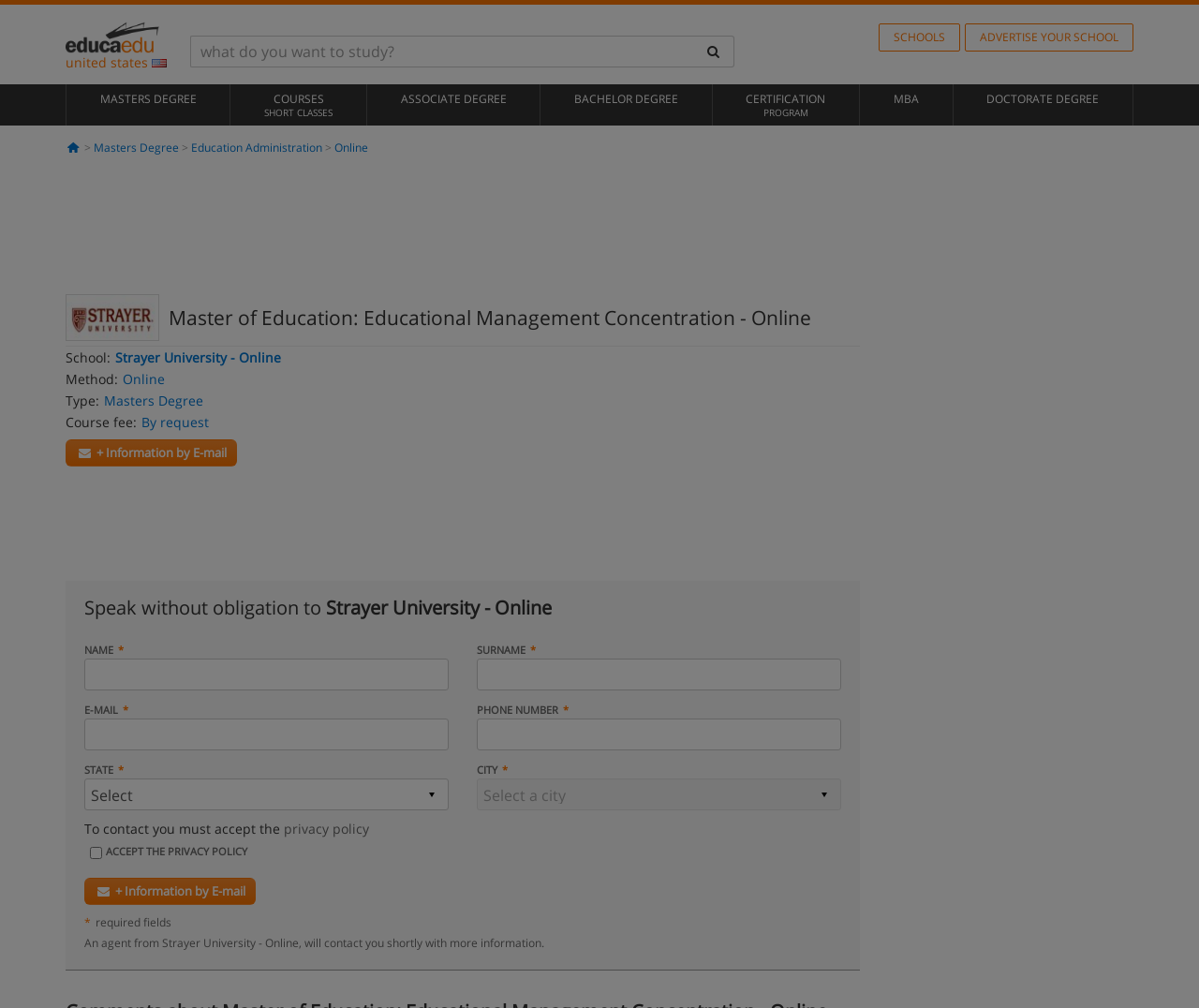Please identify the bounding box coordinates of the element's region that needs to be clicked to fulfill the following instruction: "Click on the 'ESXI PCI PASSTHROUGH CONFIGURATION' heading". The bounding box coordinates should consist of four float numbers between 0 and 1, i.e., [left, top, right, bottom].

None